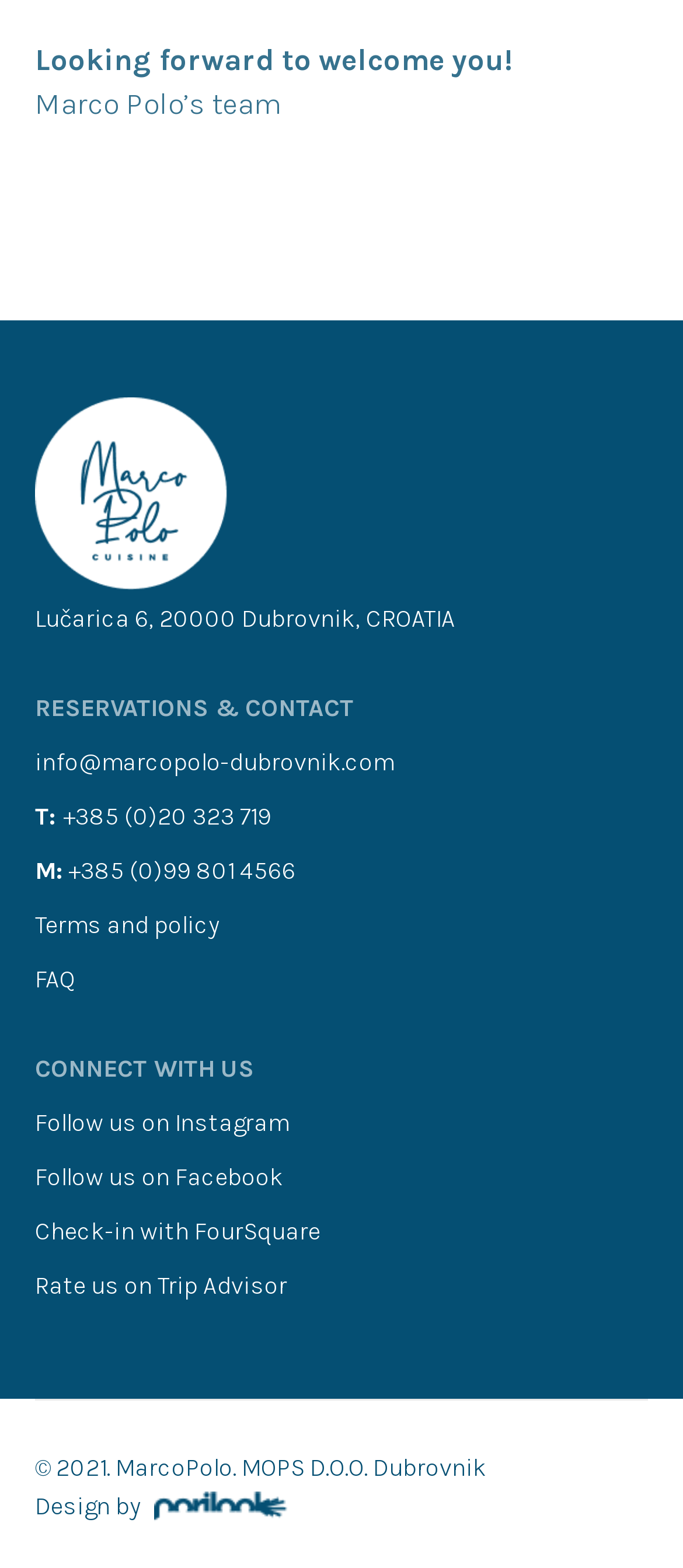Please locate the bounding box coordinates of the element that should be clicked to achieve the given instruction: "Send an email to the hotel".

[0.051, 0.474, 0.949, 0.498]